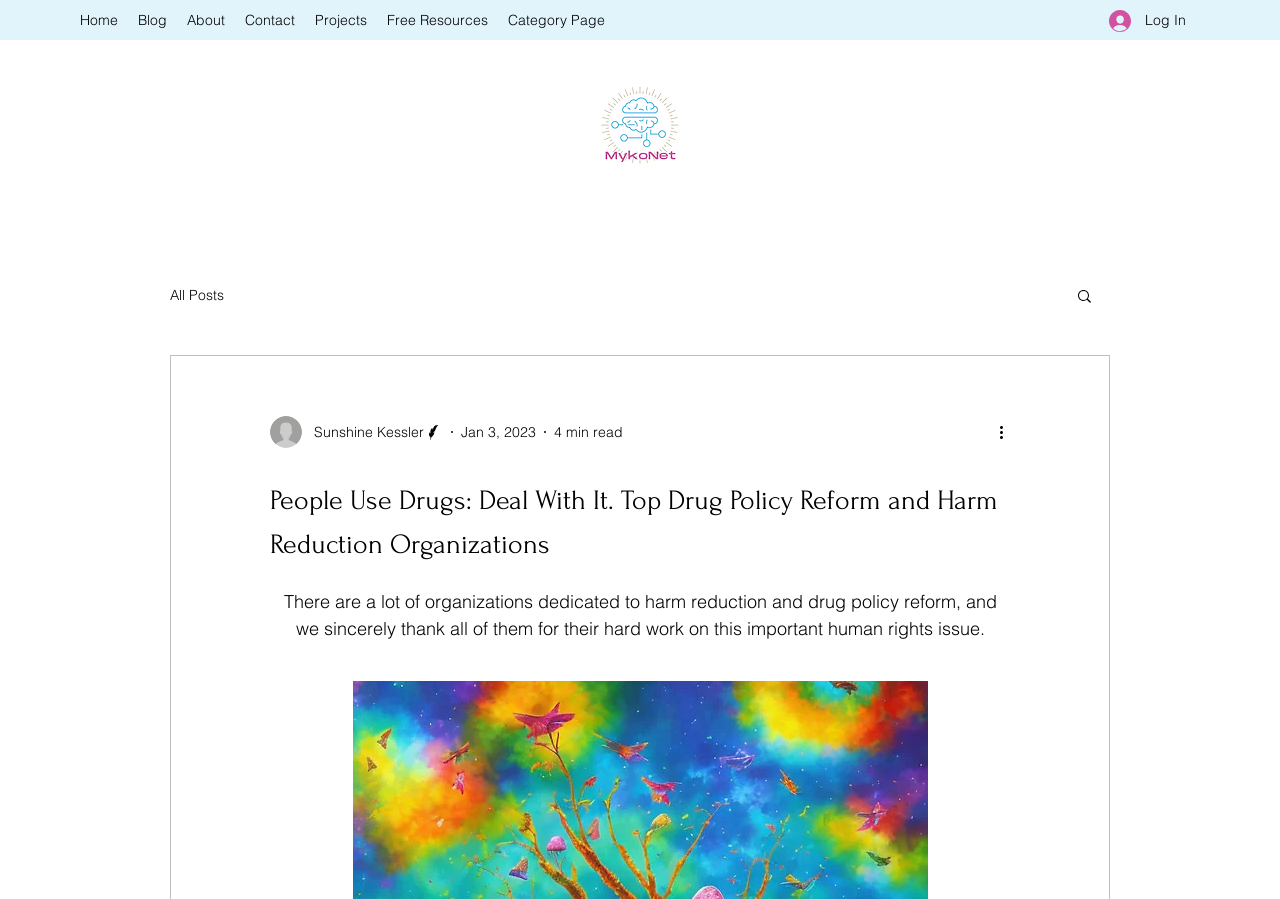Please determine the bounding box coordinates for the element with the description: "Free Resources".

[0.295, 0.006, 0.389, 0.039]